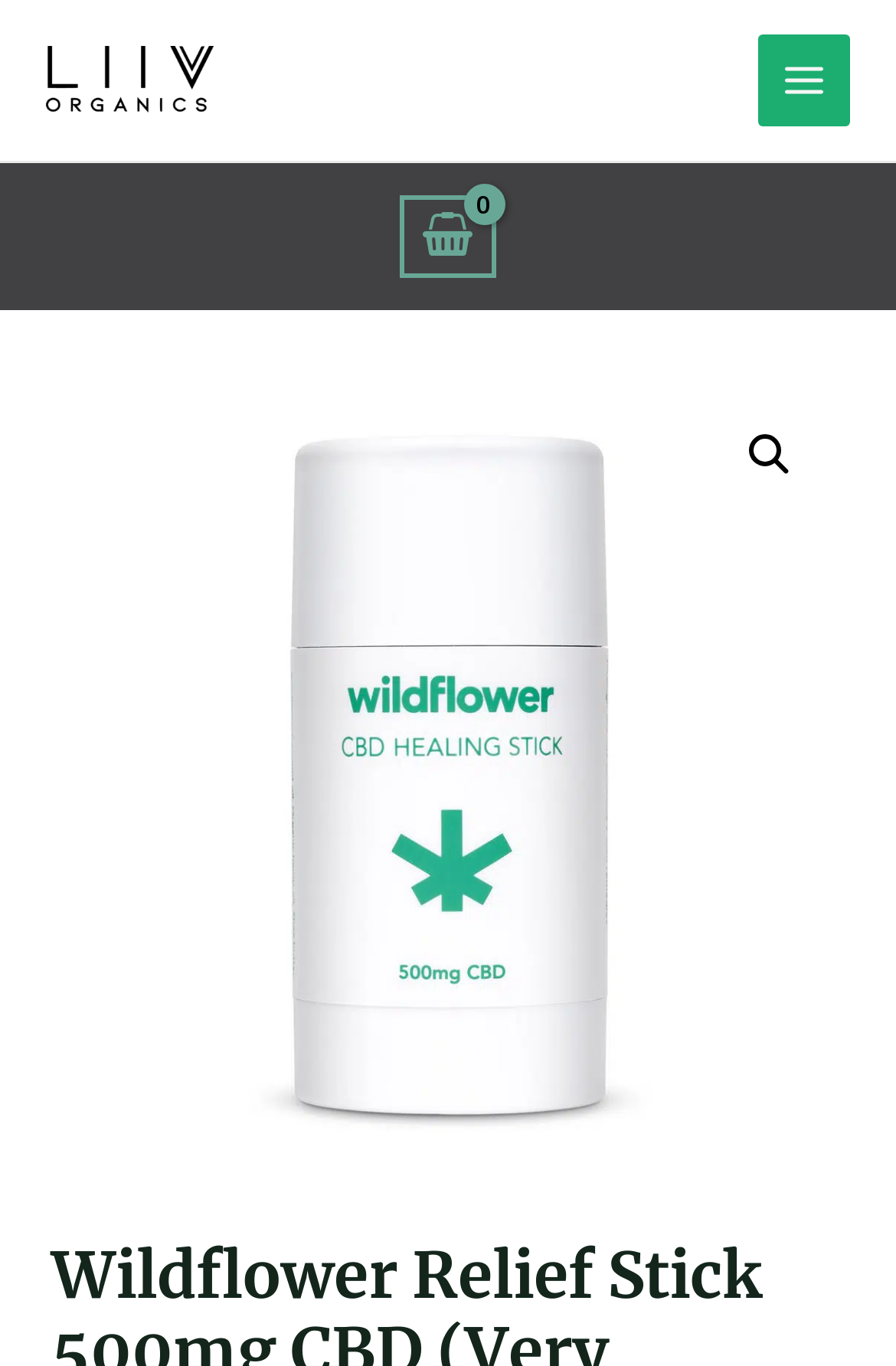What is the current state of the shopping cart?
Make sure to answer the question with a detailed and comprehensive explanation.

I found the current state of the shopping cart by looking at the link 'View Shopping Cart, empty' at the top-right corner of the webpage. This suggests that the shopping cart is currently empty.